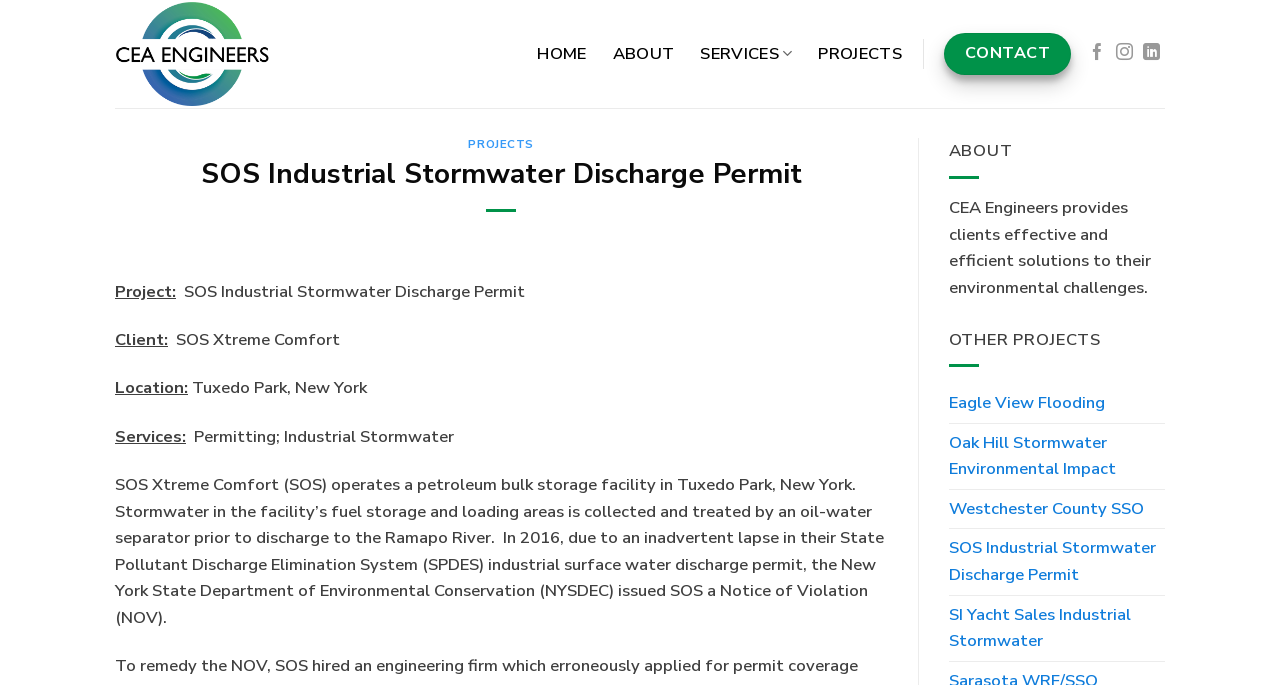Provide a one-word or short-phrase response to the question:
Where is the petroleum bulk storage facility located?

Tuxedo Park, New York